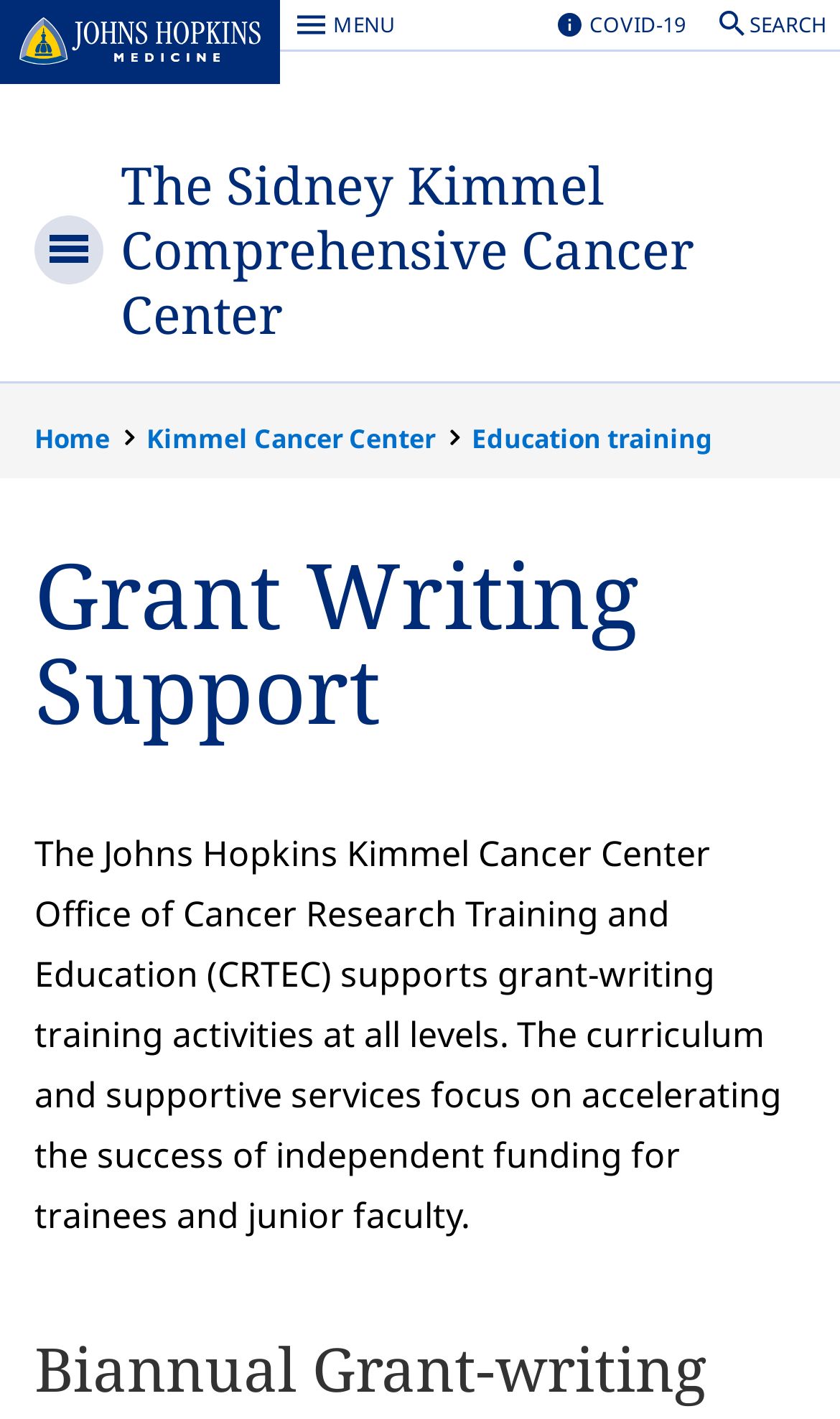Identify the bounding box coordinates of the area you need to click to perform the following instruction: "Search for something".

[0.851, 0.0, 1.0, 0.035]